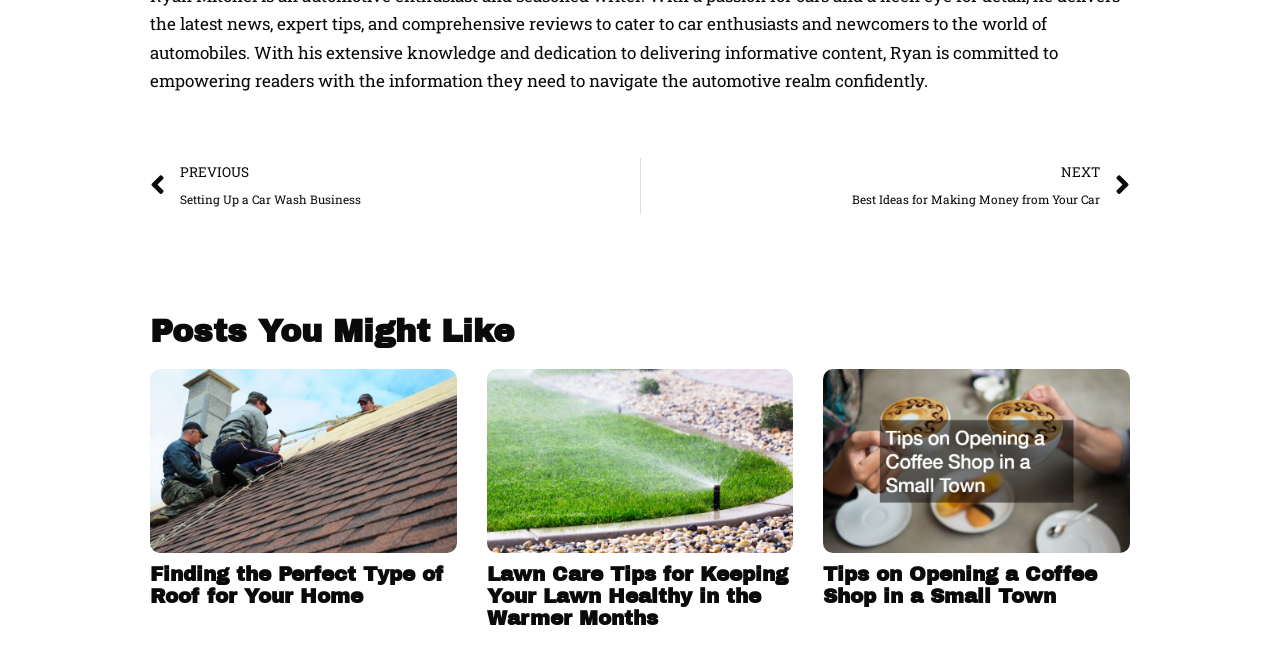Show me the bounding box coordinates of the clickable region to achieve the task as per the instruction: "Go to the 'NEXT Best Ideas for Making Money from Your Car' page".

[0.5, 0.239, 0.883, 0.323]